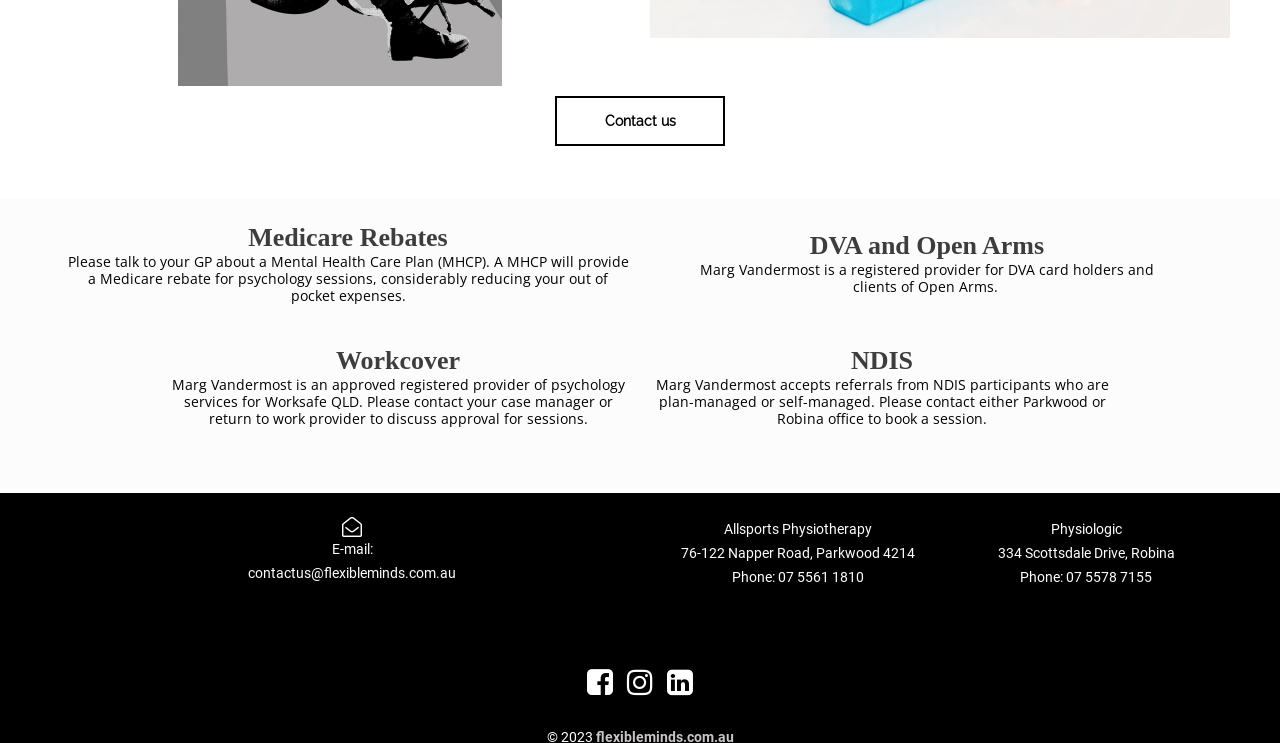What is the email address to contact?
Using the information from the image, provide a comprehensive answer to the question.

I found the answer by looking at the section that lists the contact information, which includes the email address contactus@flexibleminds.com.au.